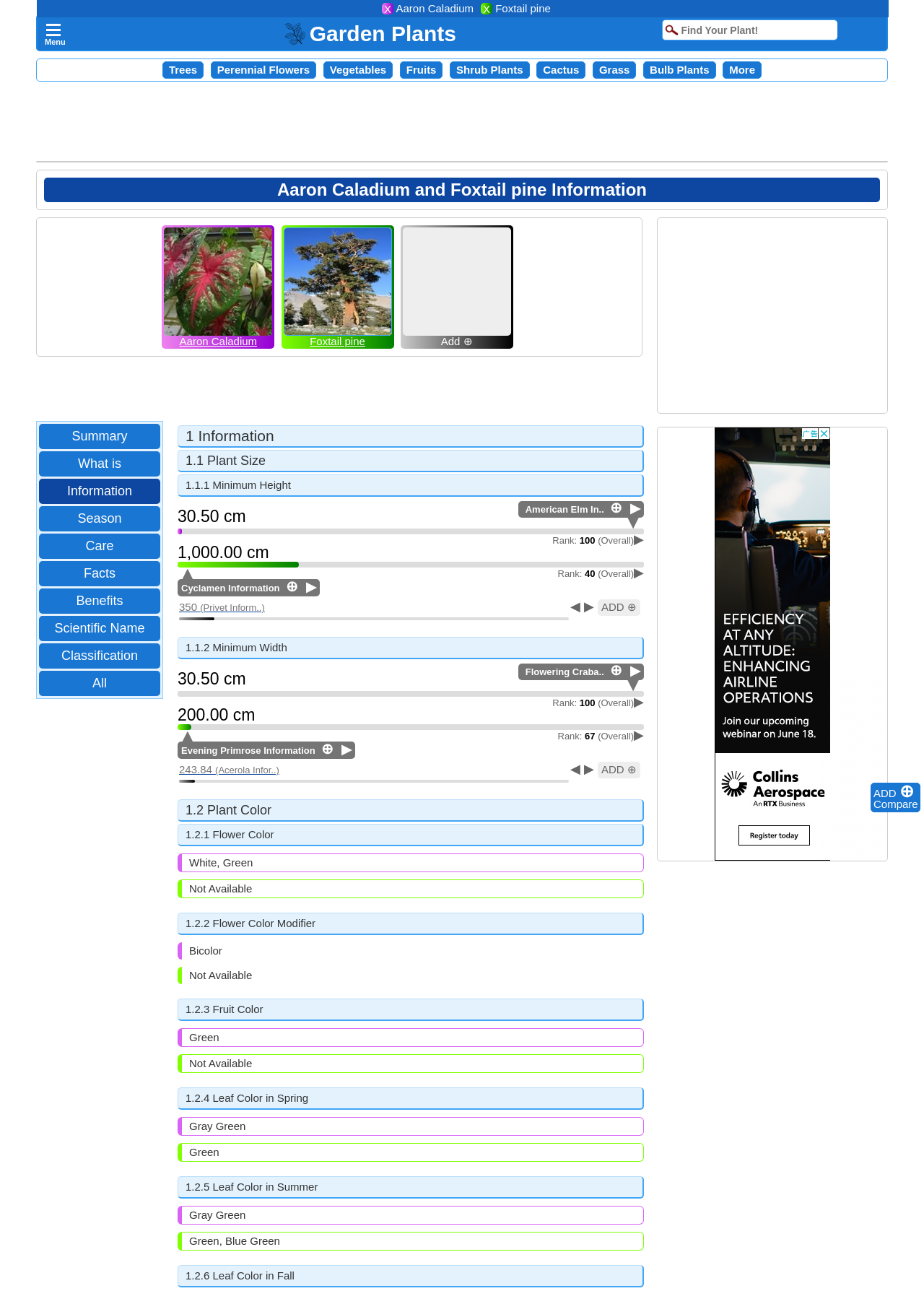Please find the bounding box for the UI element described by: "title="Share on Pinterest"".

None